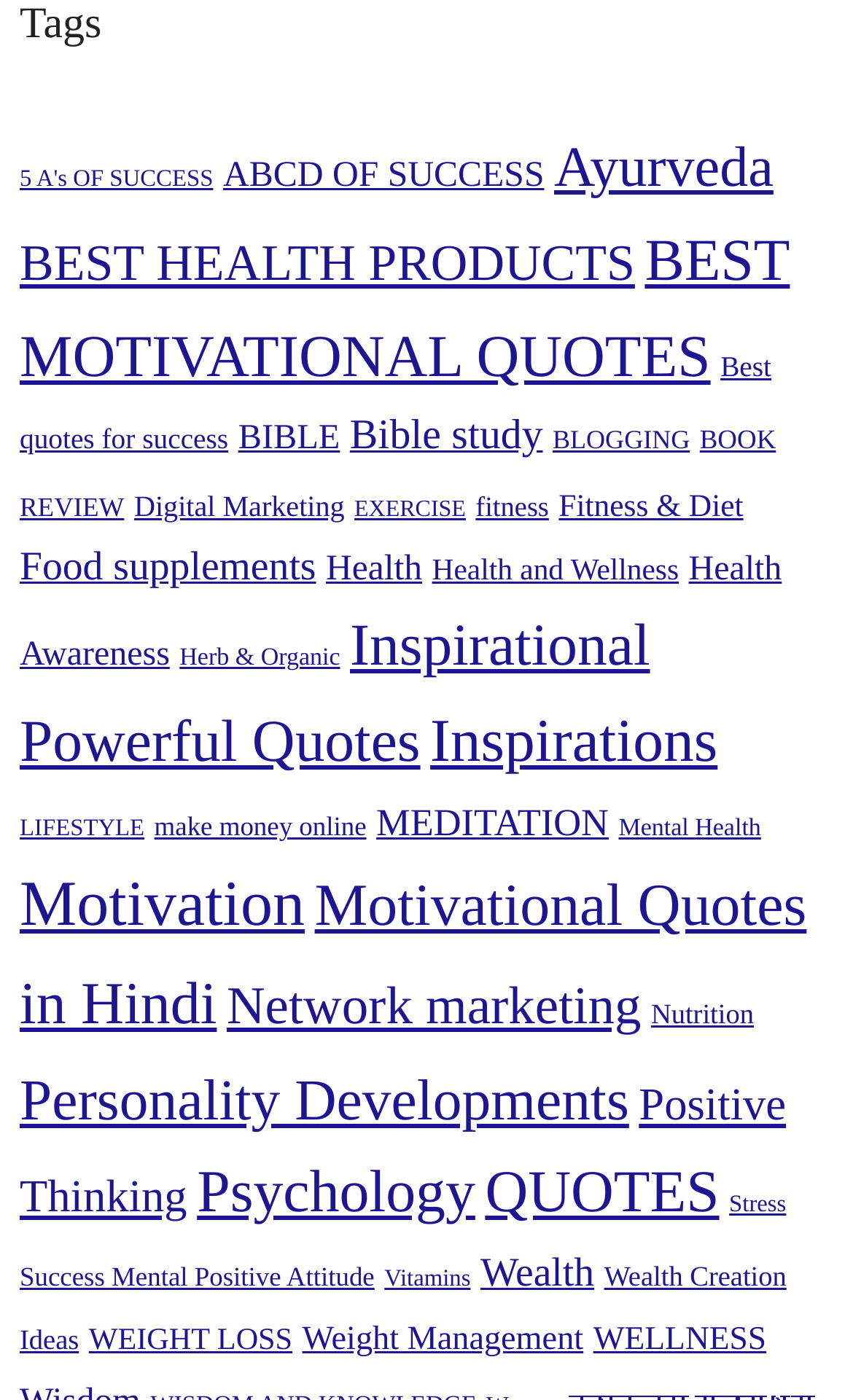Show me the bounding box coordinates of the clickable region to achieve the task as per the instruction: "Click on 5 A's OF SUCCESS".

[0.023, 0.119, 0.25, 0.138]